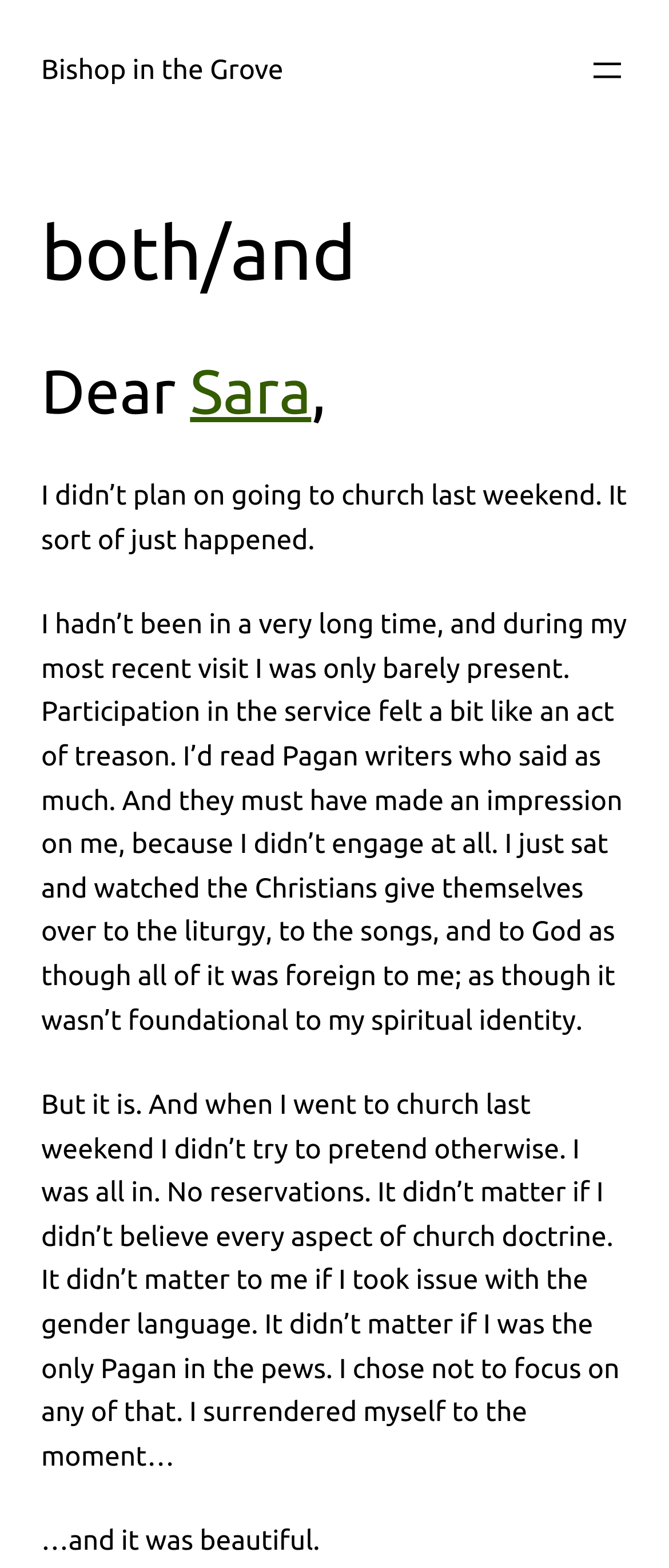Can you identify and provide the main heading of the webpage?

Bishop in the Grove